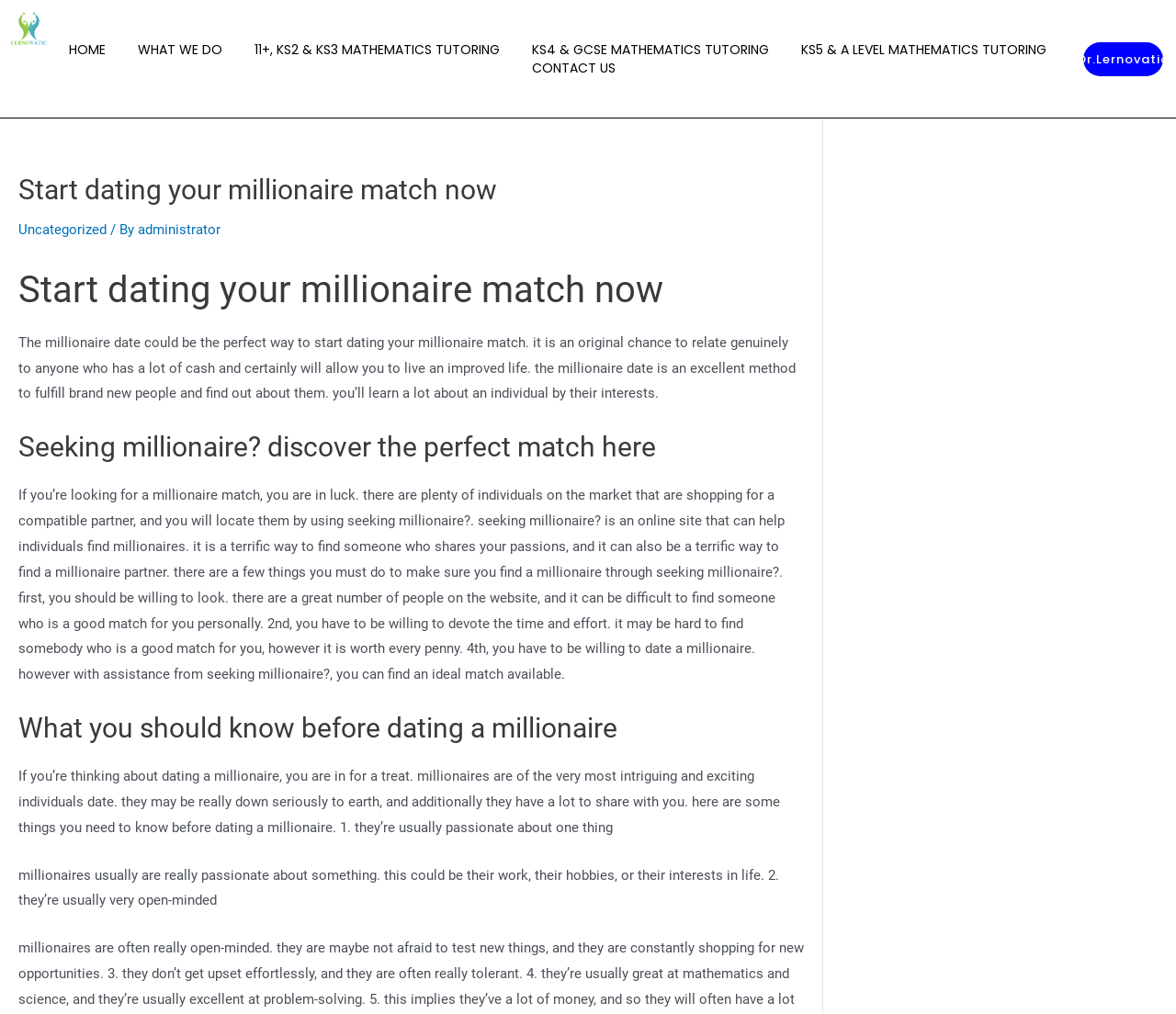Examine the image and give a thorough answer to the following question:
How many links are present in the top navigation bar?

The top navigation bar contains links to 'HOME', 'WHAT WE DO', '11+, KS2 & KS3 MATHEMATICS TUTORING', 'KS4 & GCSE MATHEMATICS TUTORING', 'KS5 & A LEVEL MATHEMATICS TUTORING', and 'CONTACT US'.